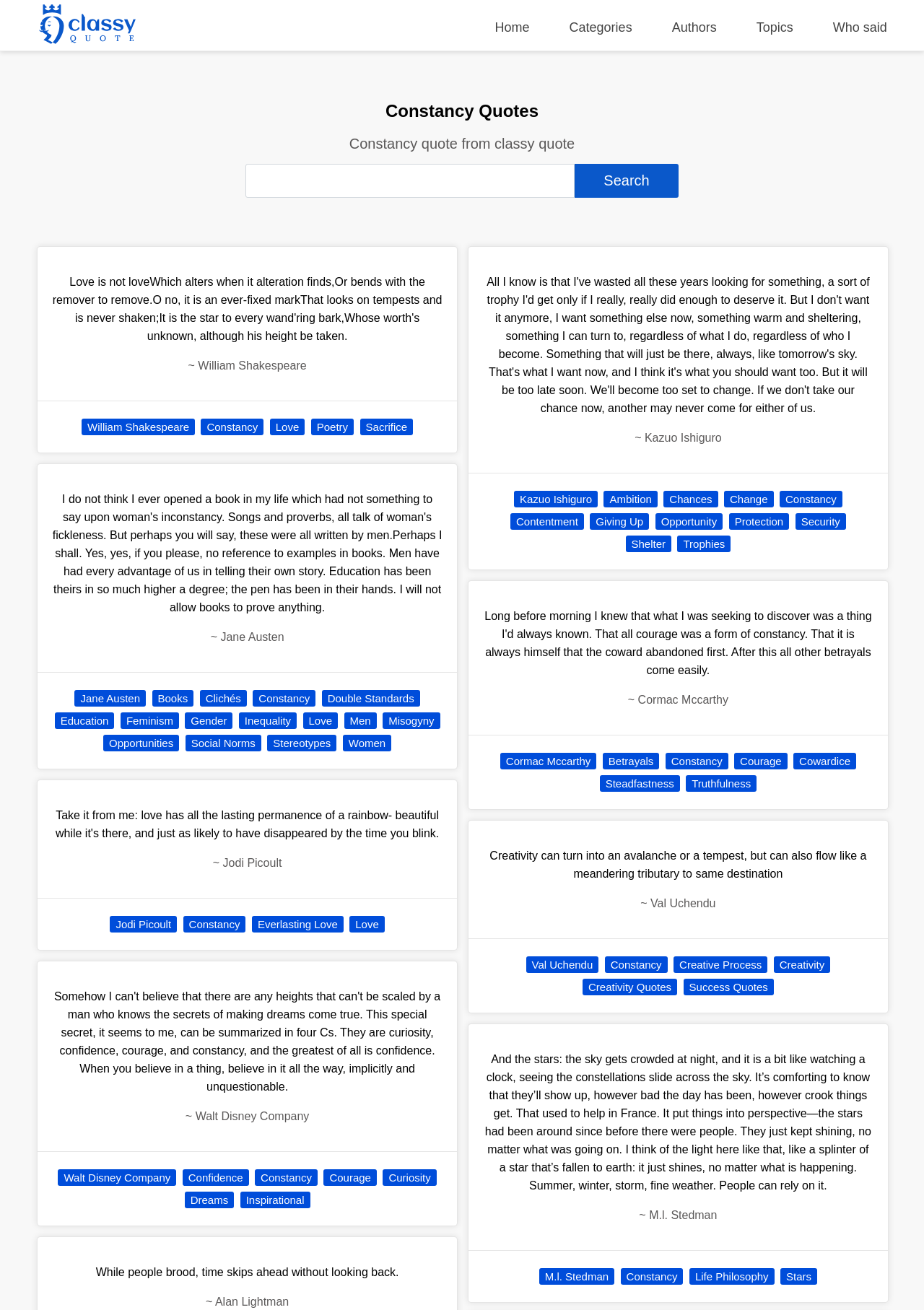Write an exhaustive caption that covers the webpage's main aspects.

The webpage is dedicated to quotes about constancy, with a focus on love, relationships, and personal growth. At the top, there is a logo of Classy Quote, followed by a navigation menu with links to Home, Categories, Authors, Topics, and Who said. Below the navigation menu, there is a heading "Constancy Quotes" and a subheading "Constancy quote from classy quote". 

On the left side, there is a search box with a button labeled "Search". Below the search box, there are several quotes about constancy, each with a link to the author's name and relevant topics. The quotes are from various authors, including William Shakespeare, Jane Austen, Jodi Picoult, Walt Disney Company, Kazuo Ishiguro, Cormac Mccarthy, Val Uchendu, and M.l. Stedman. 

The quotes are arranged in a vertical column, with each quote followed by links to related topics, such as love, poetry, sacrifice, education, and feminism. There are a total of 34 quotes on the page, each with its own set of related topics. The quotes and links are densely packed, with minimal whitespace between them. Overall, the webpage appears to be a collection of inspirational quotes about constancy, with a focus on personal growth and relationships.